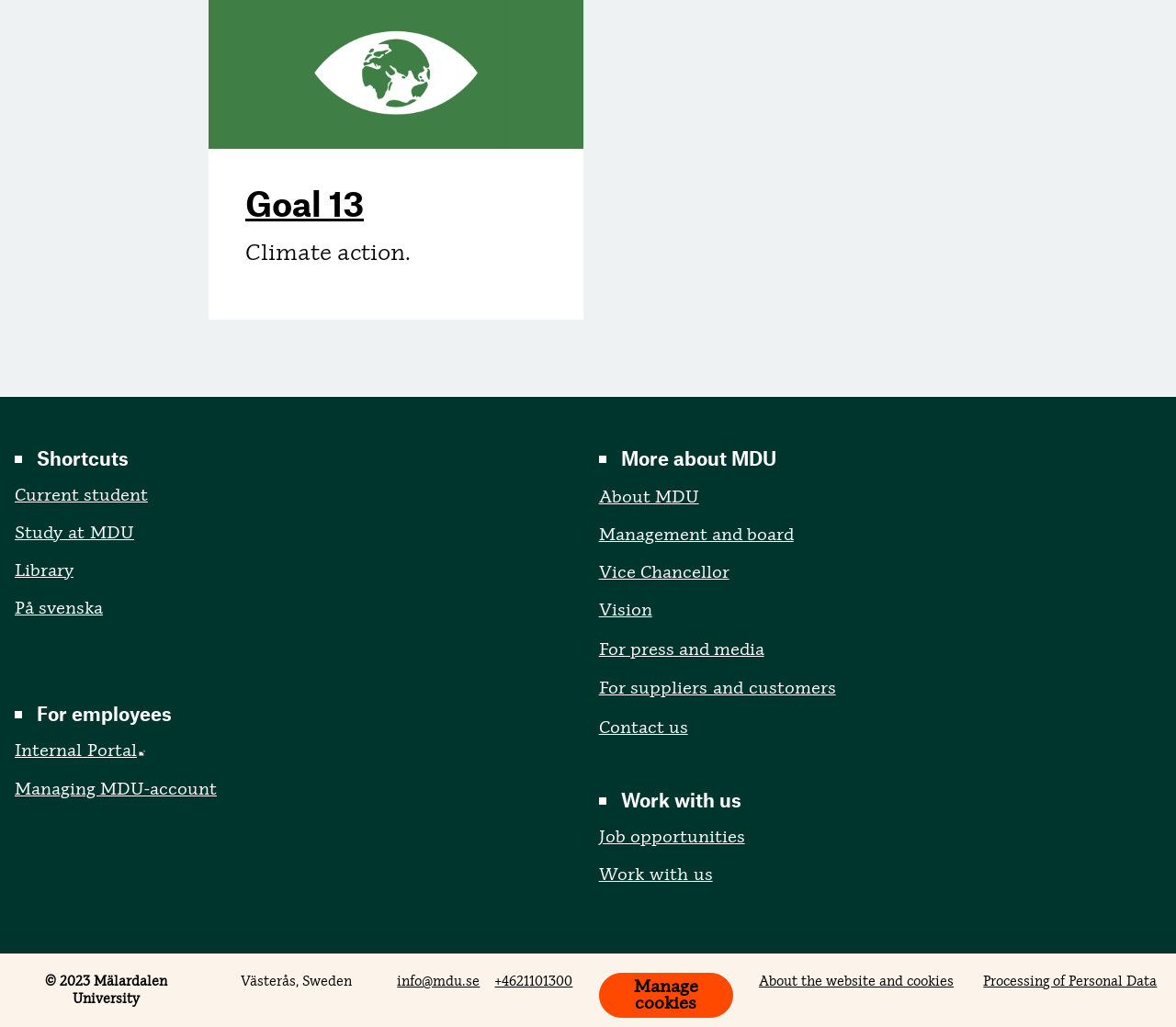What type of portal is the 'Internal Portal' link referring to?
Could you give a comprehensive explanation in response to this question?

I found the answer by looking at the link under the 'For employees' heading, which says 'Internal Portal External link.' and is likely referring to a portal for employees of the university.